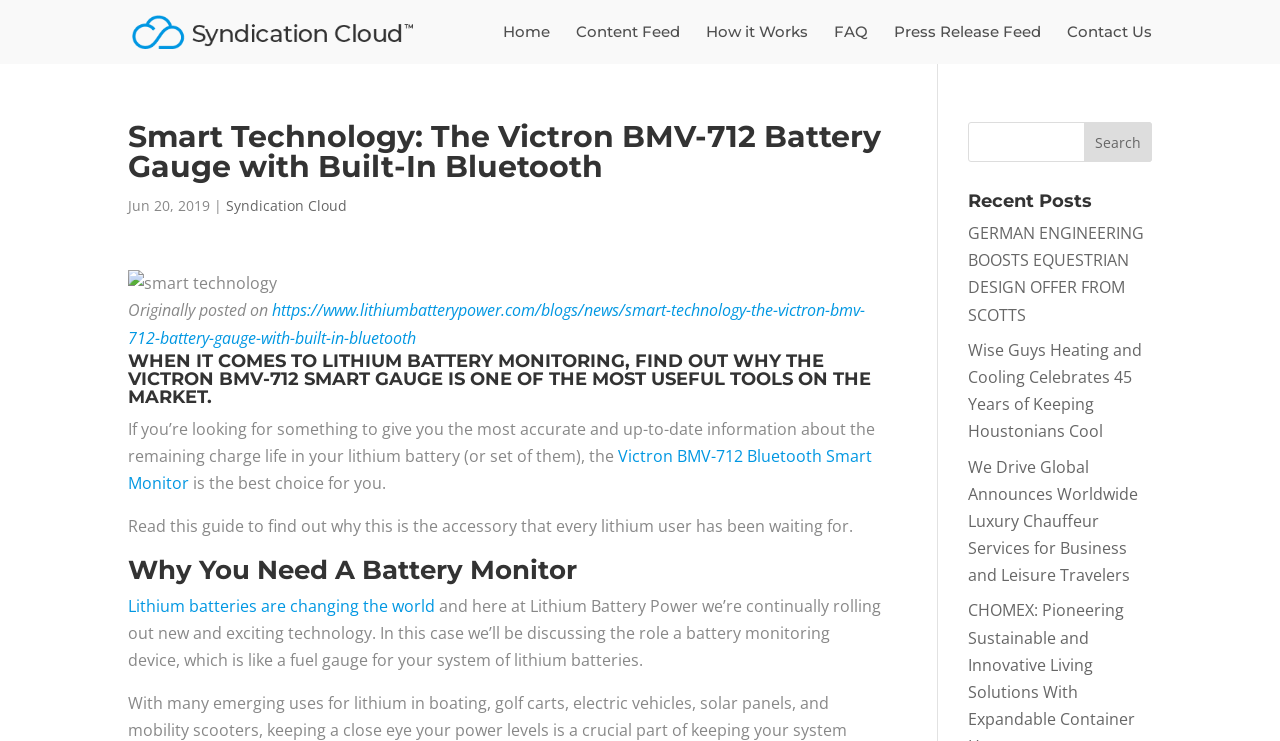What is the date of the current article?
Please provide a comprehensive answer based on the information in the image.

I found the date of the current article by looking at the static text element with the content 'Jun 20, 2019' which is located below the main heading of the webpage.